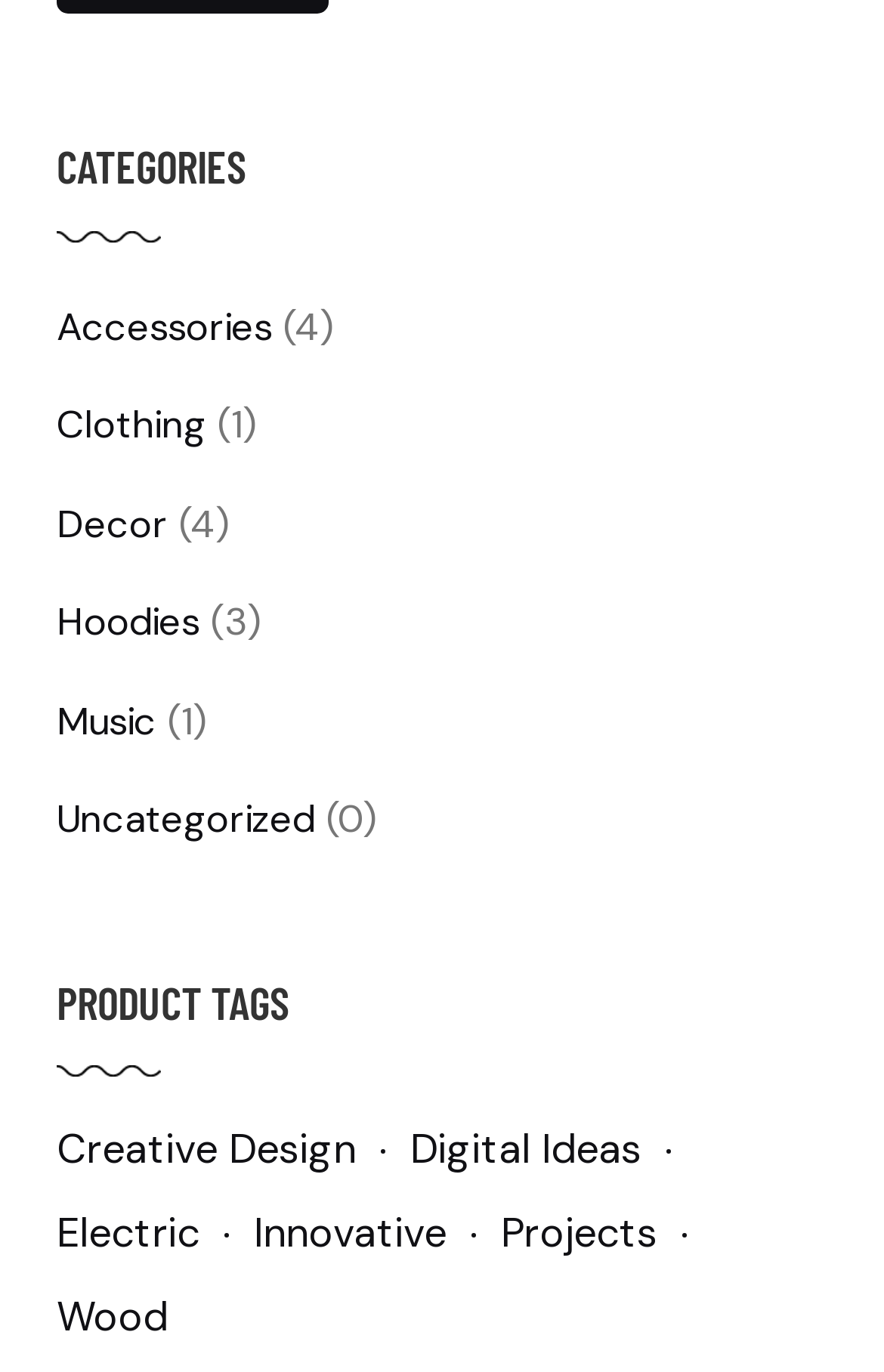Can you specify the bounding box coordinates for the region that should be clicked to fulfill this instruction: "Explore Music".

[0.064, 0.498, 0.177, 0.57]